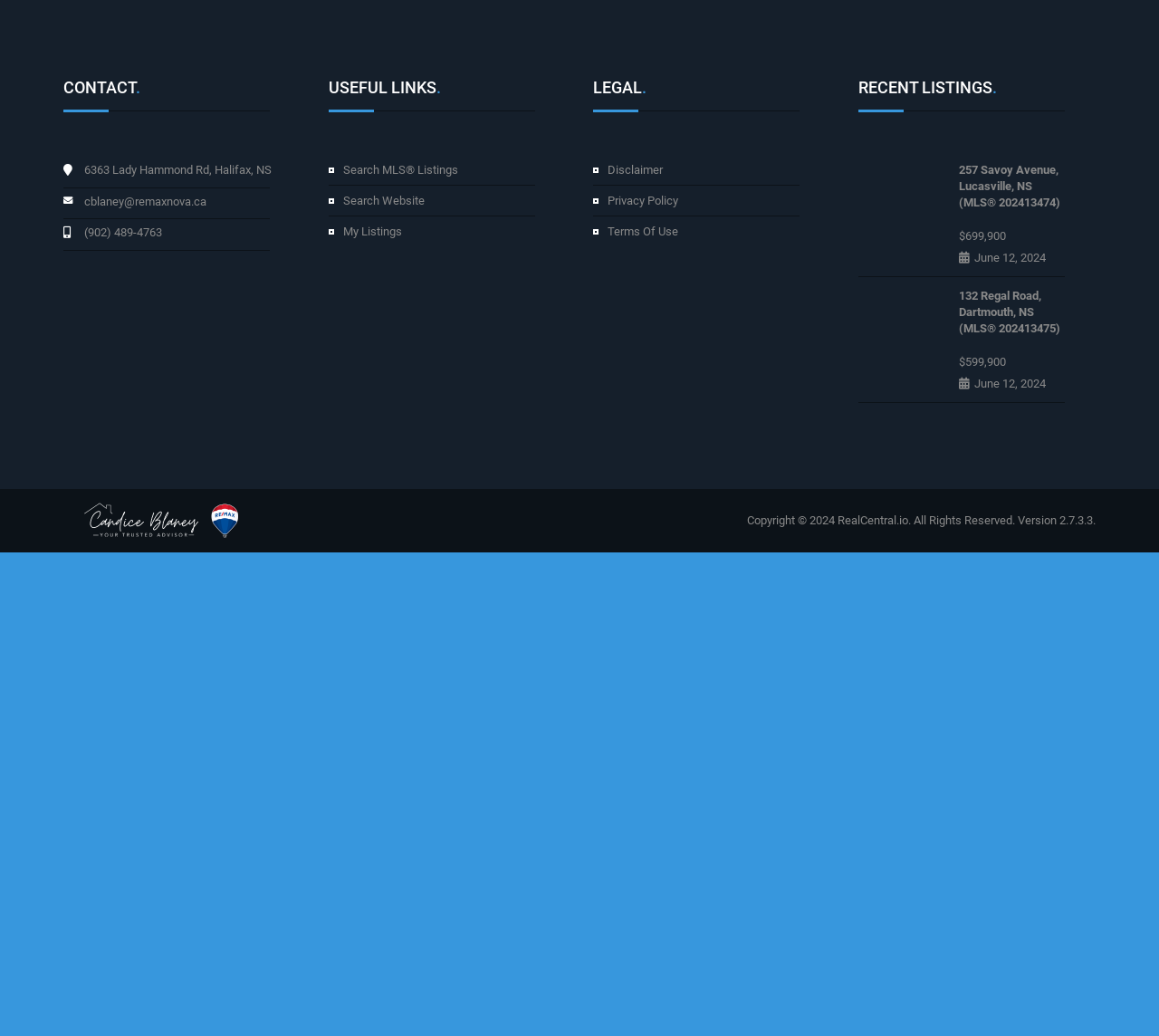Given the element description "Terms Of Use", identify the bounding box of the corresponding UI element.

[0.524, 0.217, 0.585, 0.23]